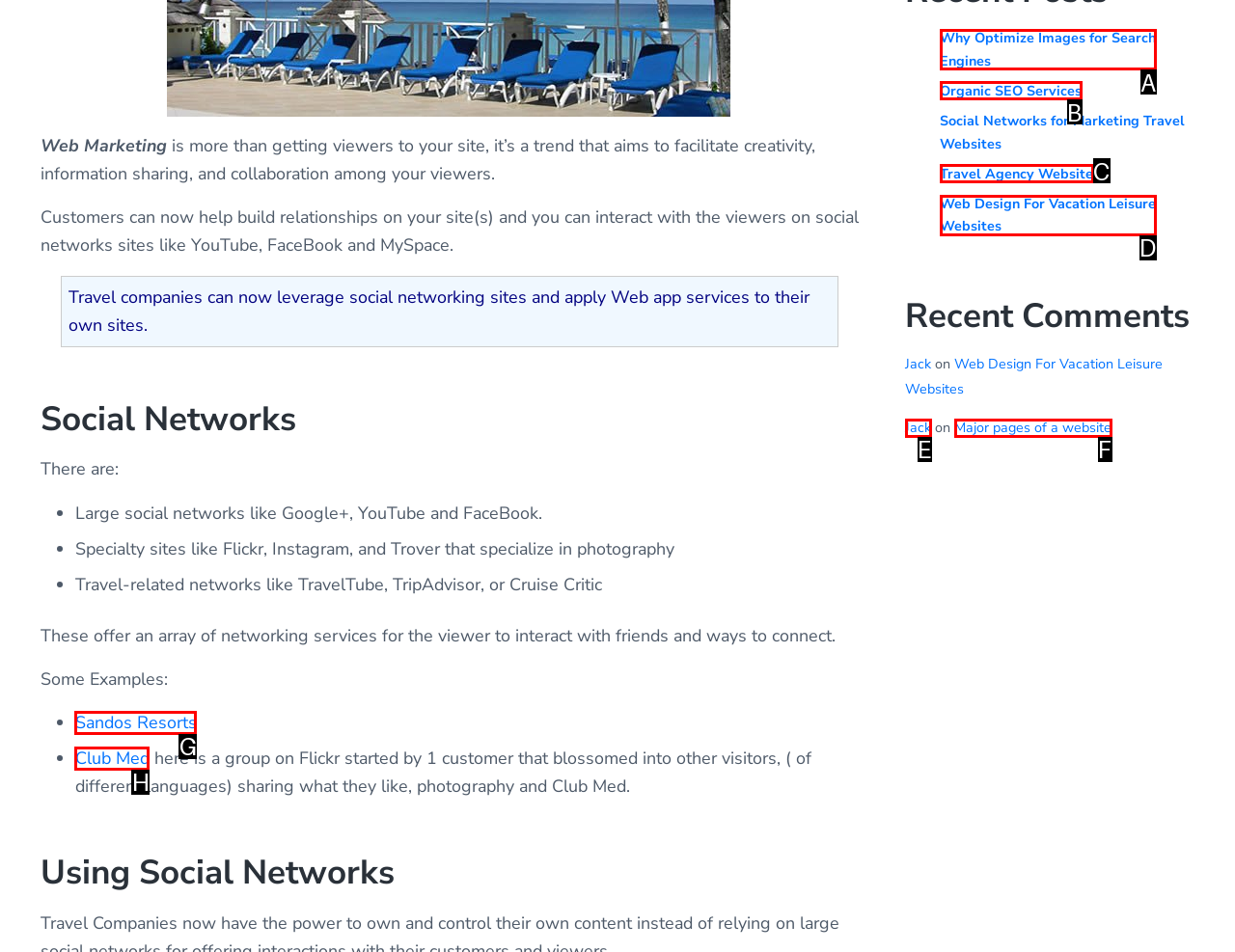Choose the letter that best represents the description: Account. Answer with the letter of the selected choice directly.

None